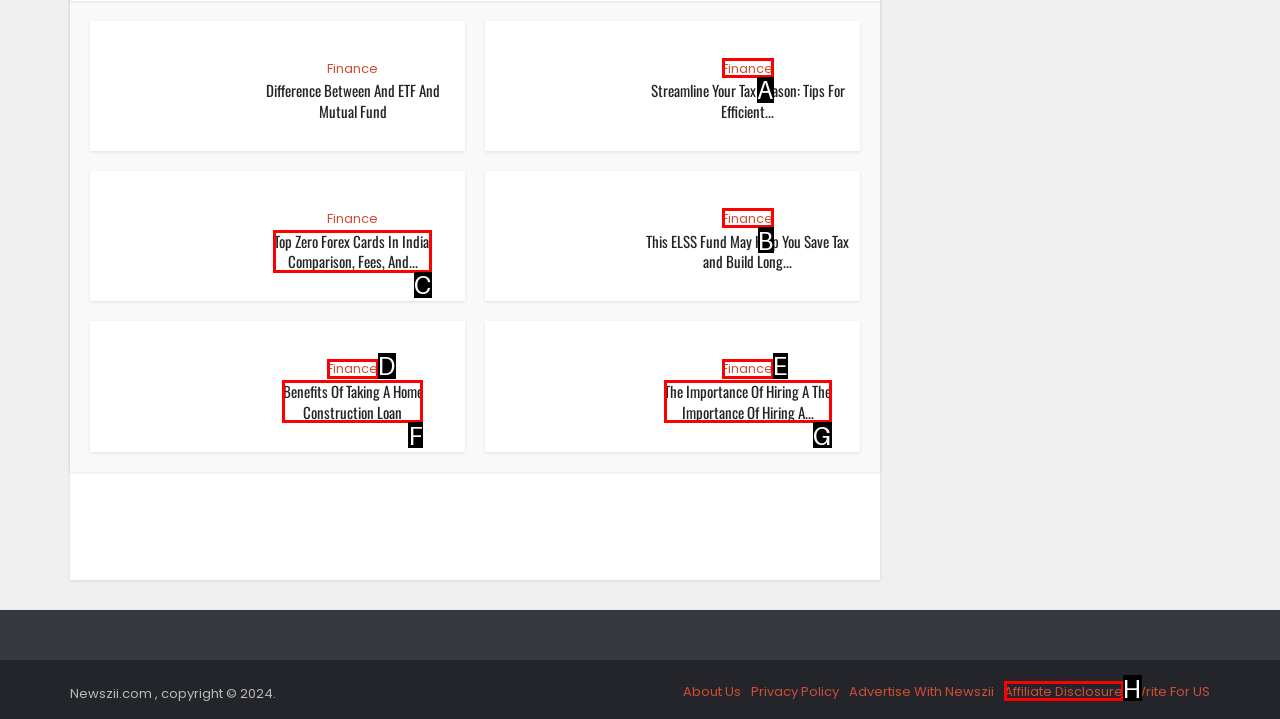What is the letter of the UI element you should click to Explore 'Top Zero Forex Cards In India: Comparison, Fees, And...'? Provide the letter directly.

C